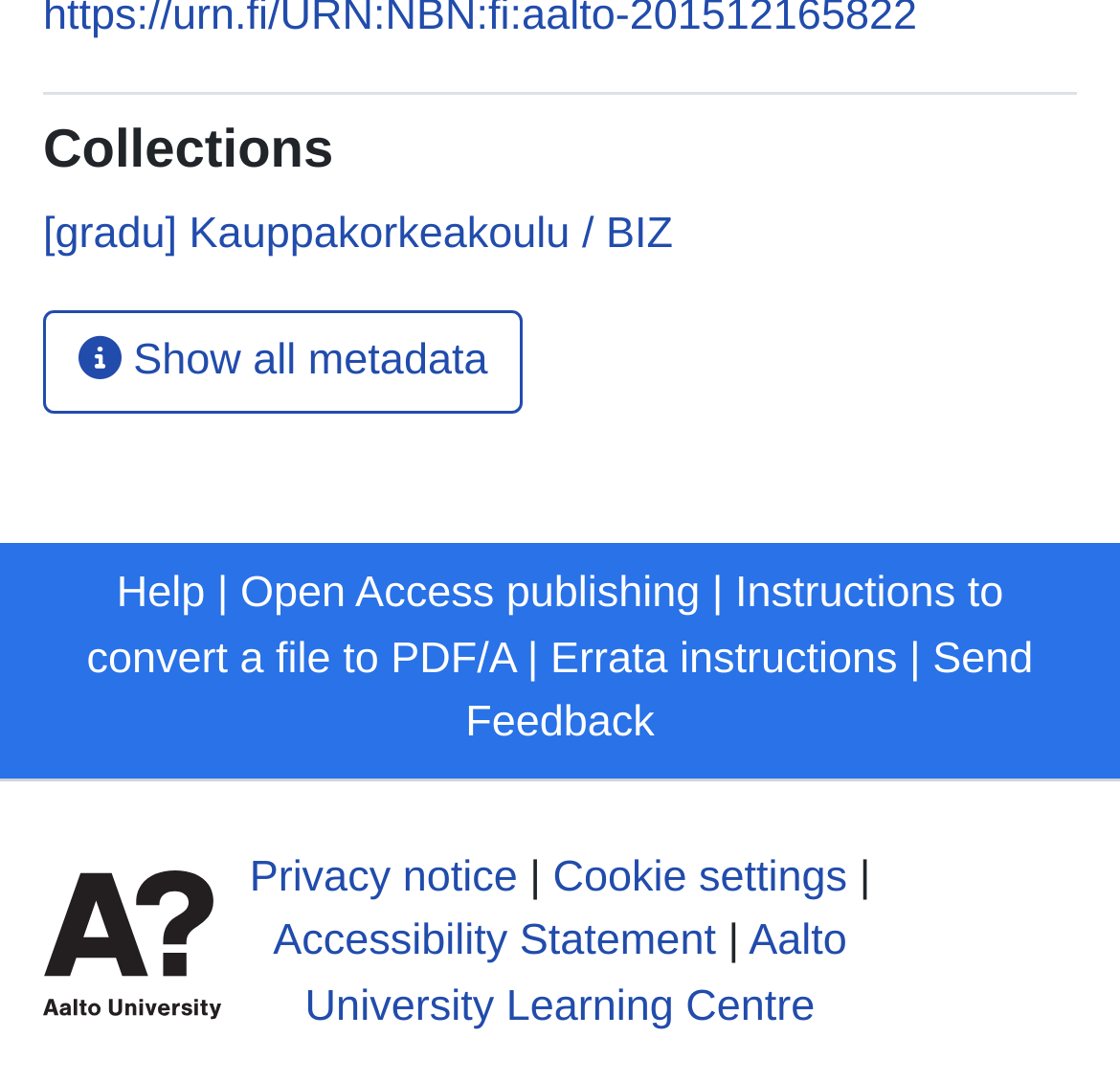Pinpoint the bounding box coordinates of the element to be clicked to execute the instruction: "Send Feedback".

[0.416, 0.586, 0.923, 0.691]